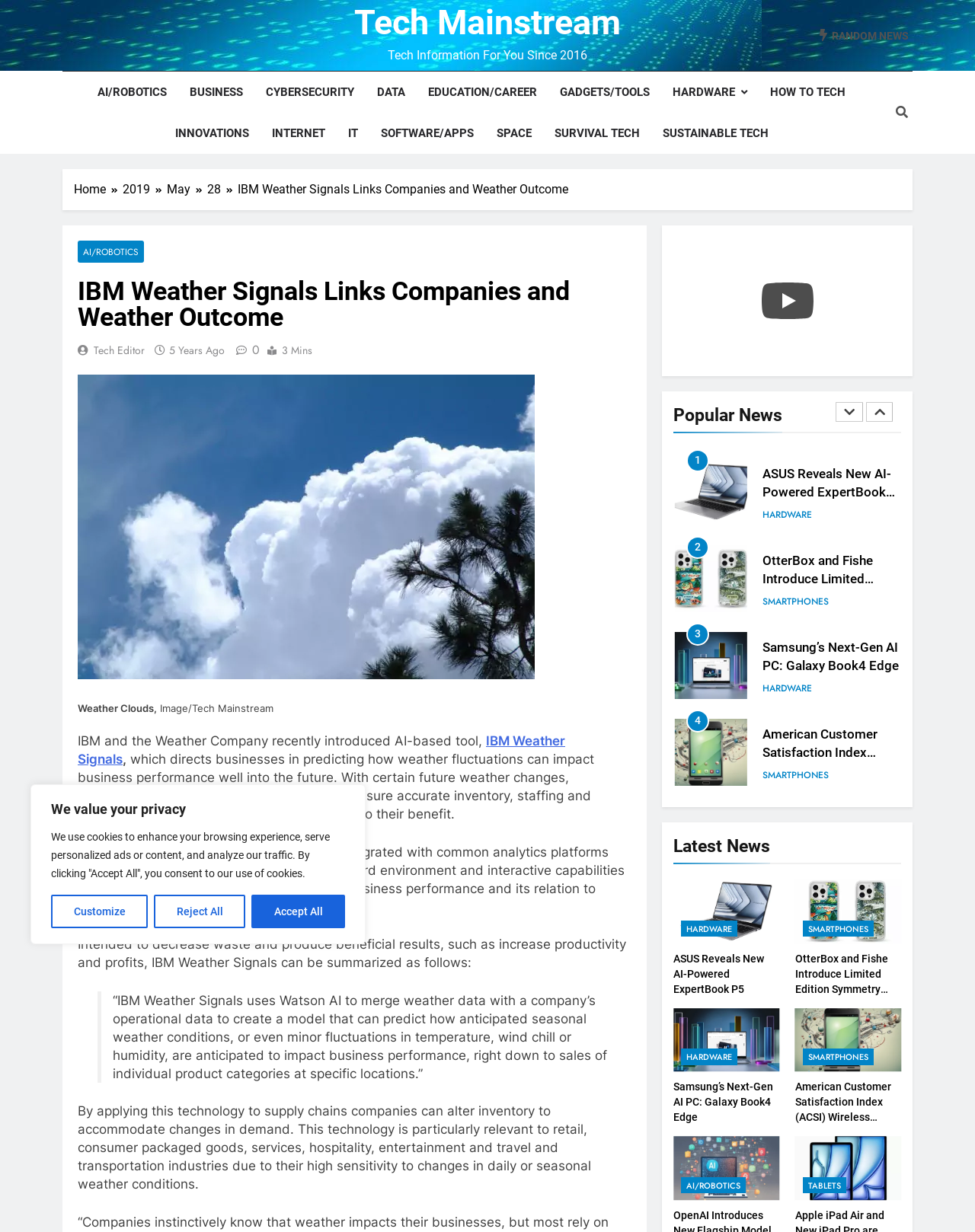Provide the bounding box coordinates of the HTML element described as: "5 years ago1 year ago". The bounding box coordinates should be four float numbers between 0 and 1, i.e., [left, top, right, bottom].

[0.173, 0.278, 0.23, 0.29]